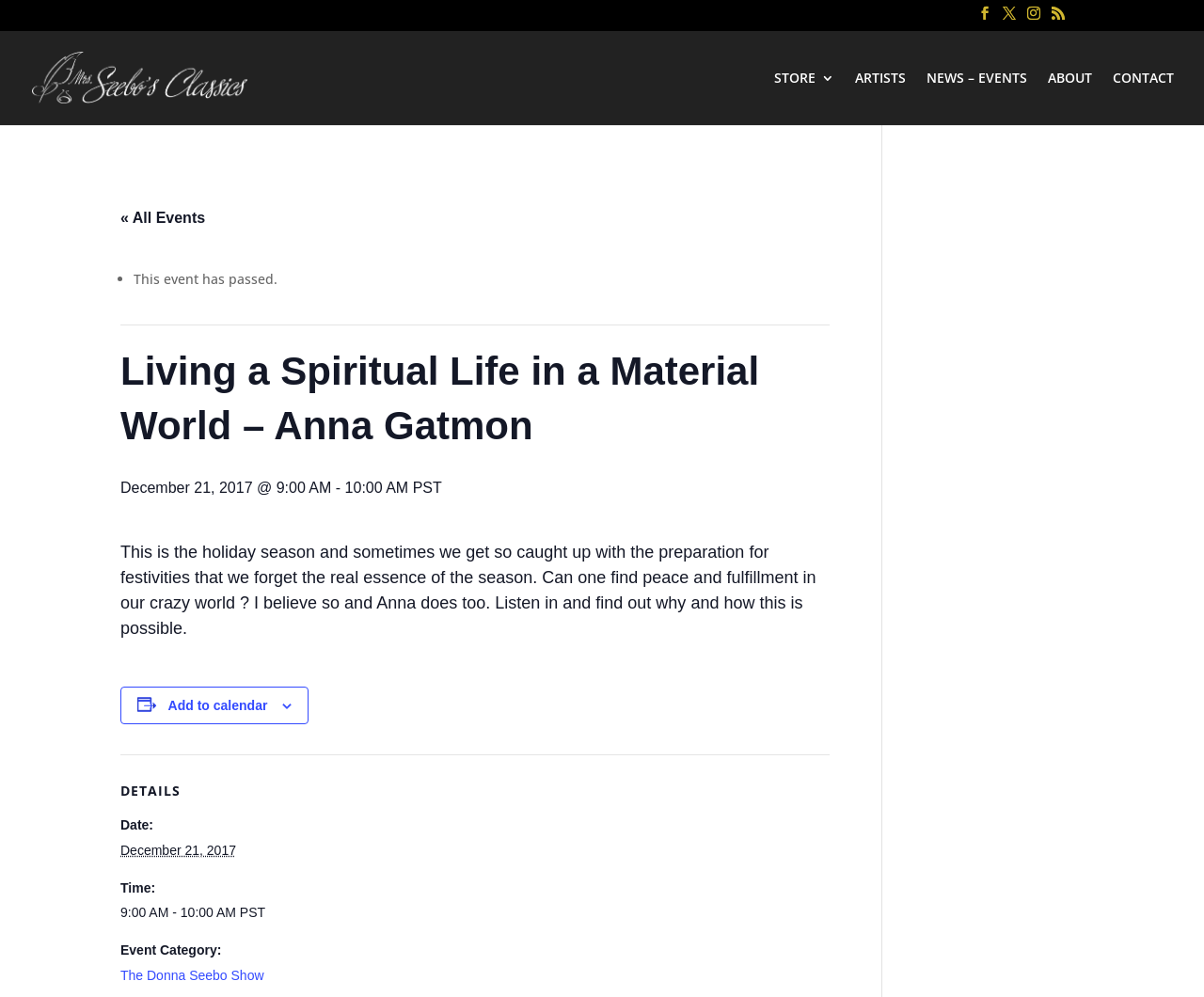Please mark the clickable region by giving the bounding box coordinates needed to complete this instruction: "Click the 'ABOUT' link".

[0.87, 0.071, 0.907, 0.125]